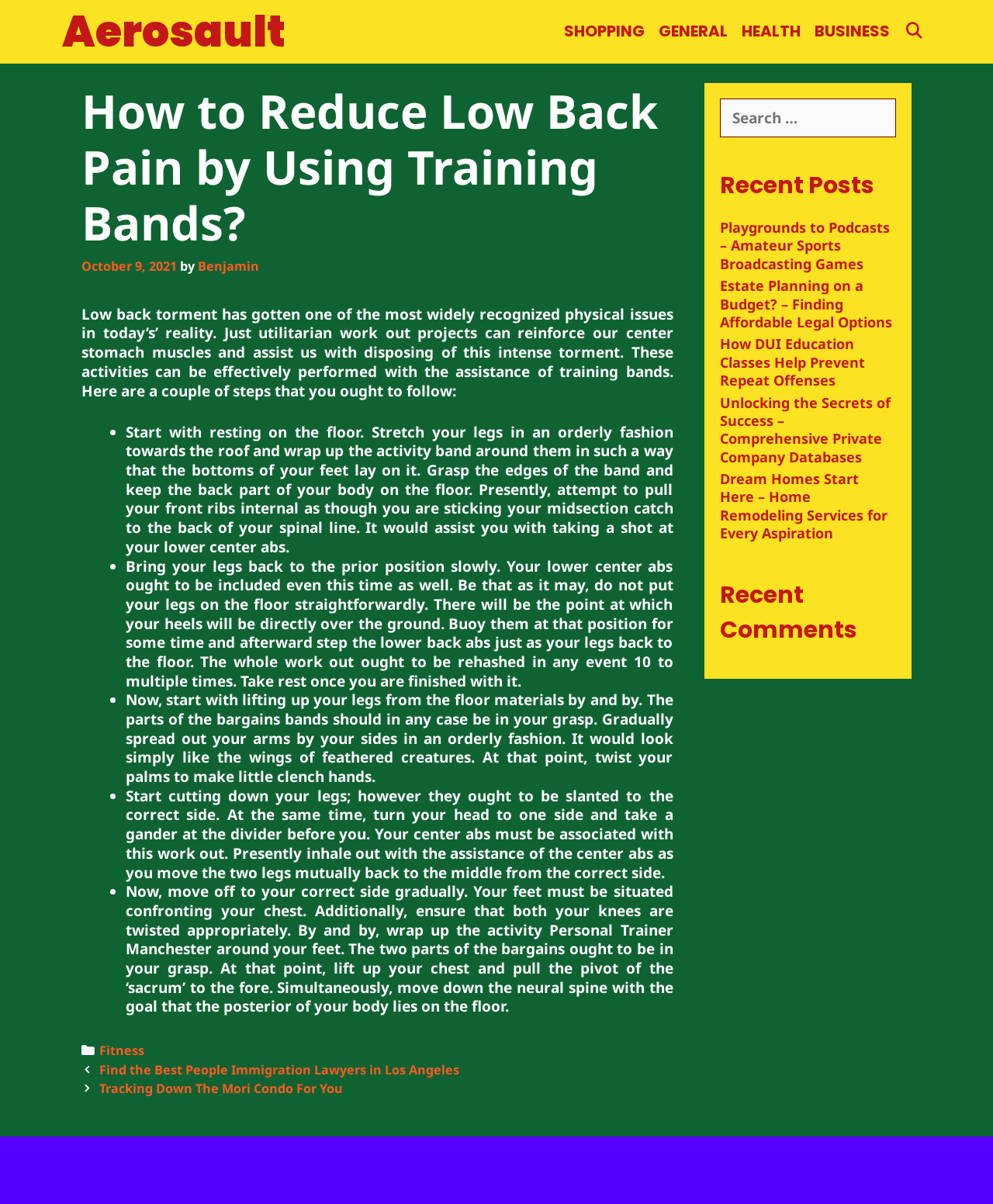Using the details from the image, please elaborate on the following question: What is the purpose of the exercise described in the article?

The purpose of the exercise described in the article is to reduce low back pain, as mentioned in the introduction of the article 'Low back torment has gotten one of the most widely recognized physical issues in today’s reality. Just utilitarian work out projects can reinforce our center stomach muscles and assist us with disposing of this intense torment.'.